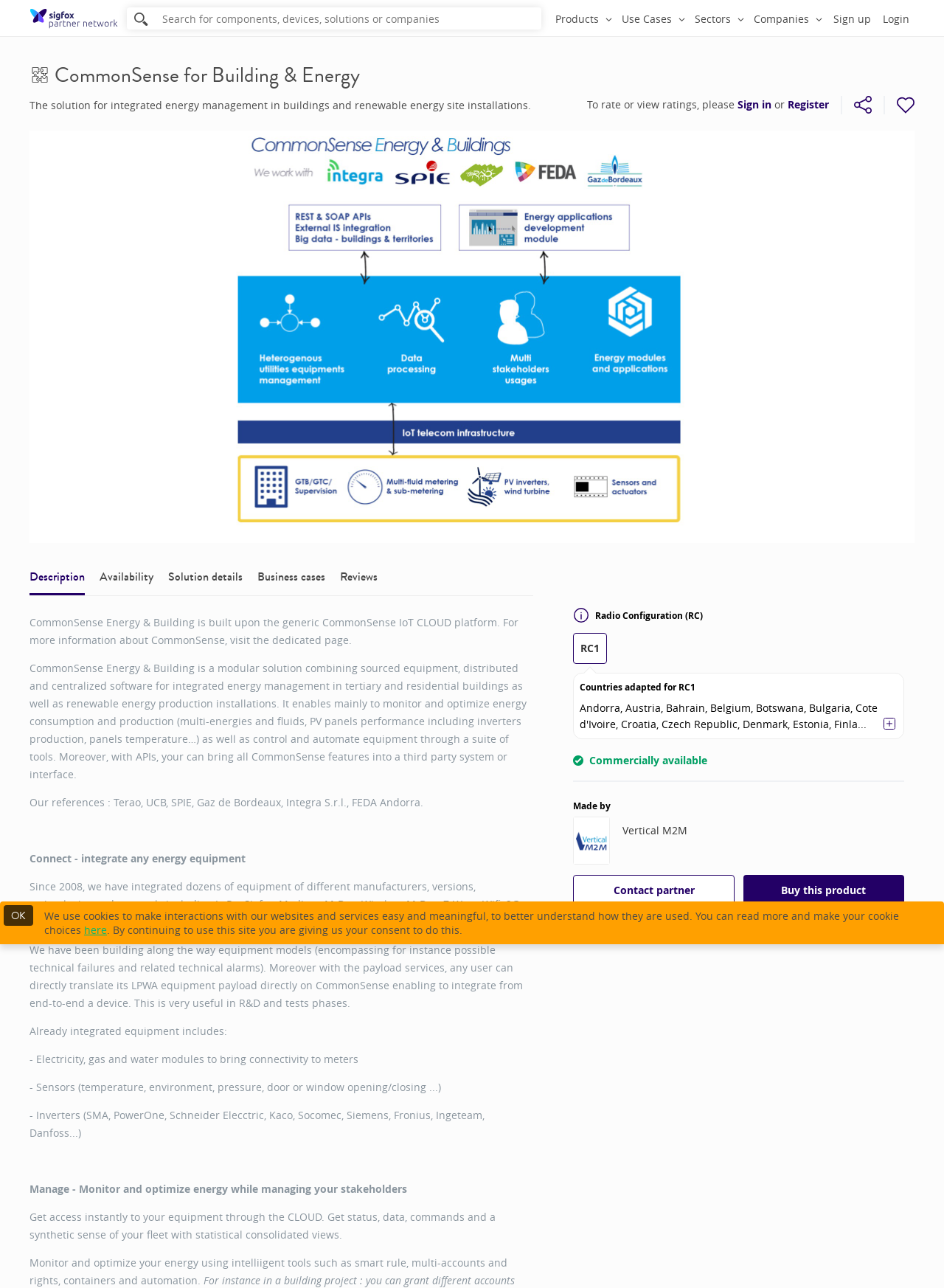Please identify the bounding box coordinates of the element that needs to be clicked to perform the following instruction: "Learn about 'AJ Bell' case study".

None